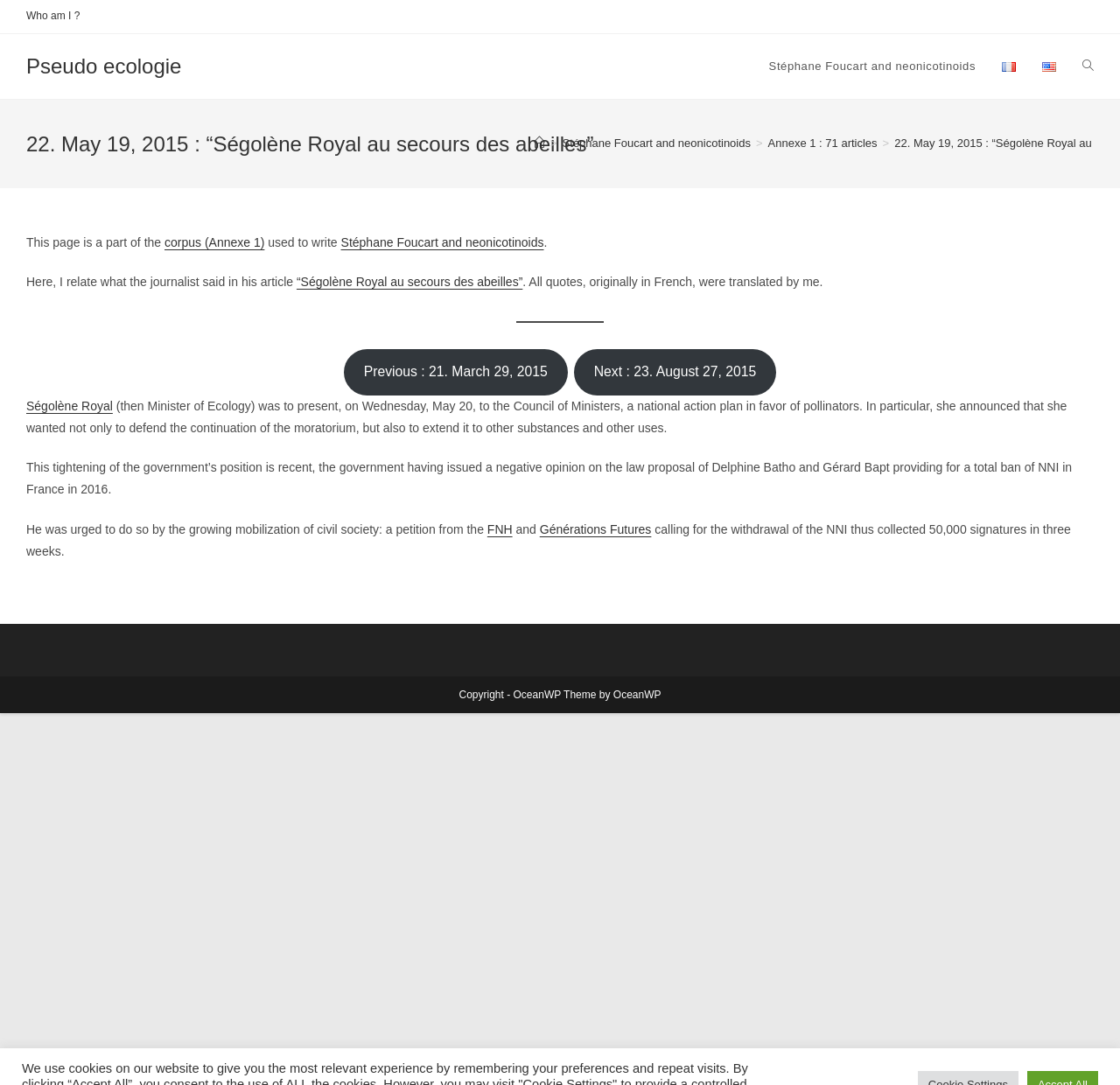Locate the headline of the webpage and generate its content.

22. May 19, 2015 : “Ségolène Royal au secours des abeilles”